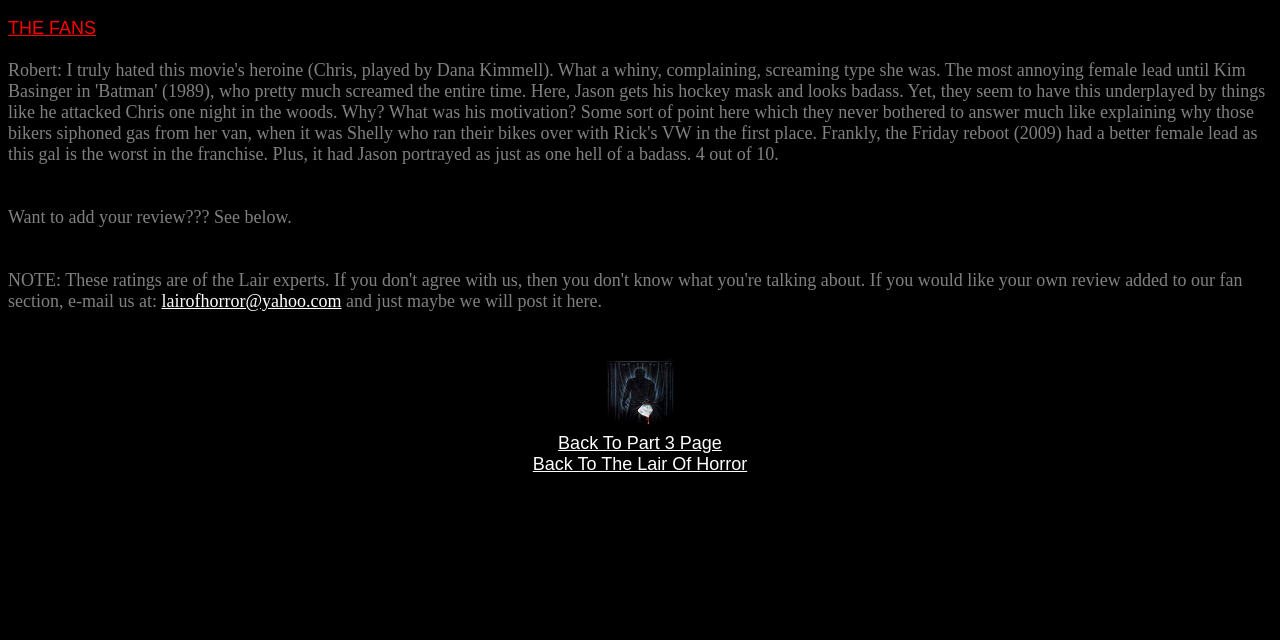Predict the bounding box coordinates of the UI element that matches this description: "Back To Part 3 Page". The coordinates should be in the format [left, top, right, bottom] with each value between 0 and 1.

[0.436, 0.652, 0.564, 0.708]